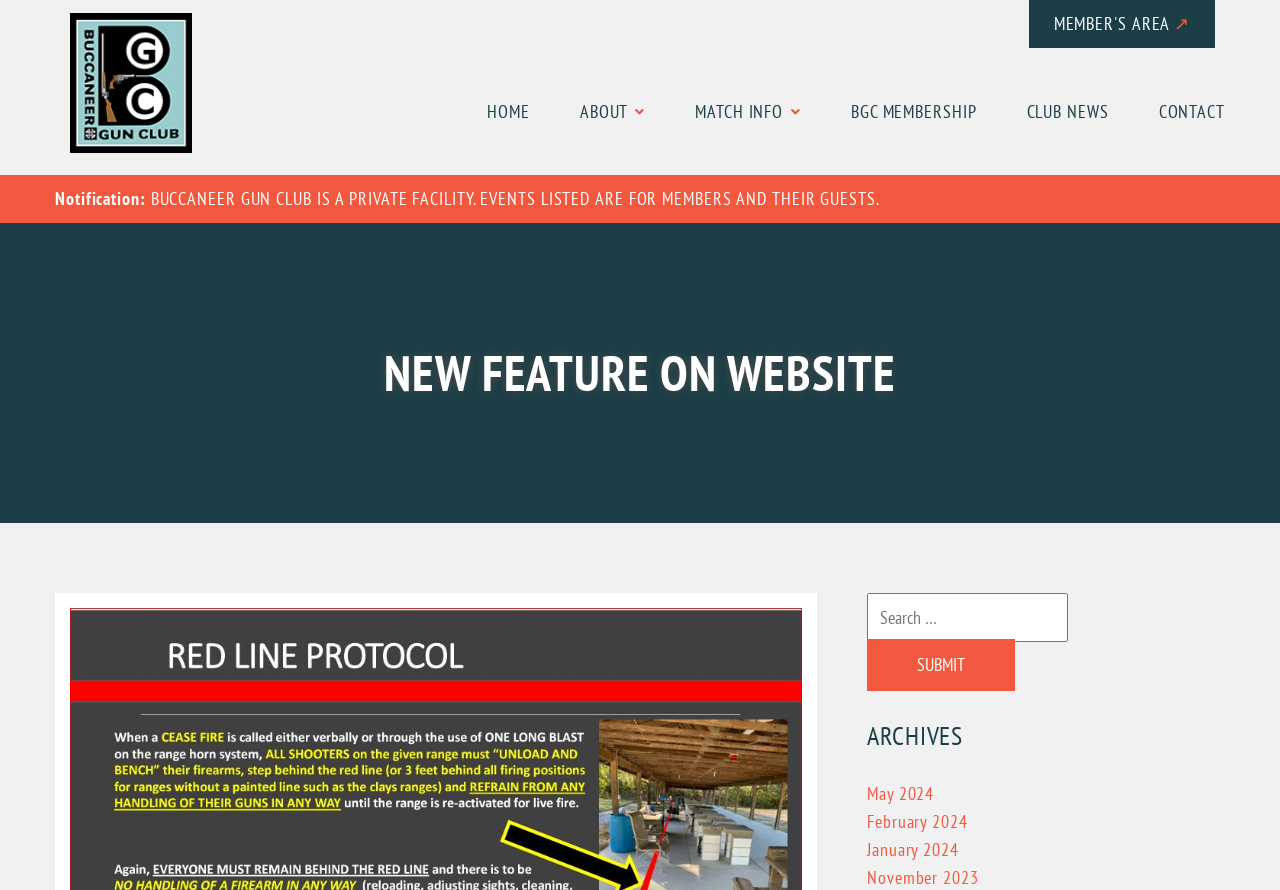Find the bounding box coordinates of the clickable area required to complete the following action: "Go to MEMBER'S AREA".

[0.804, 0.0, 0.949, 0.054]